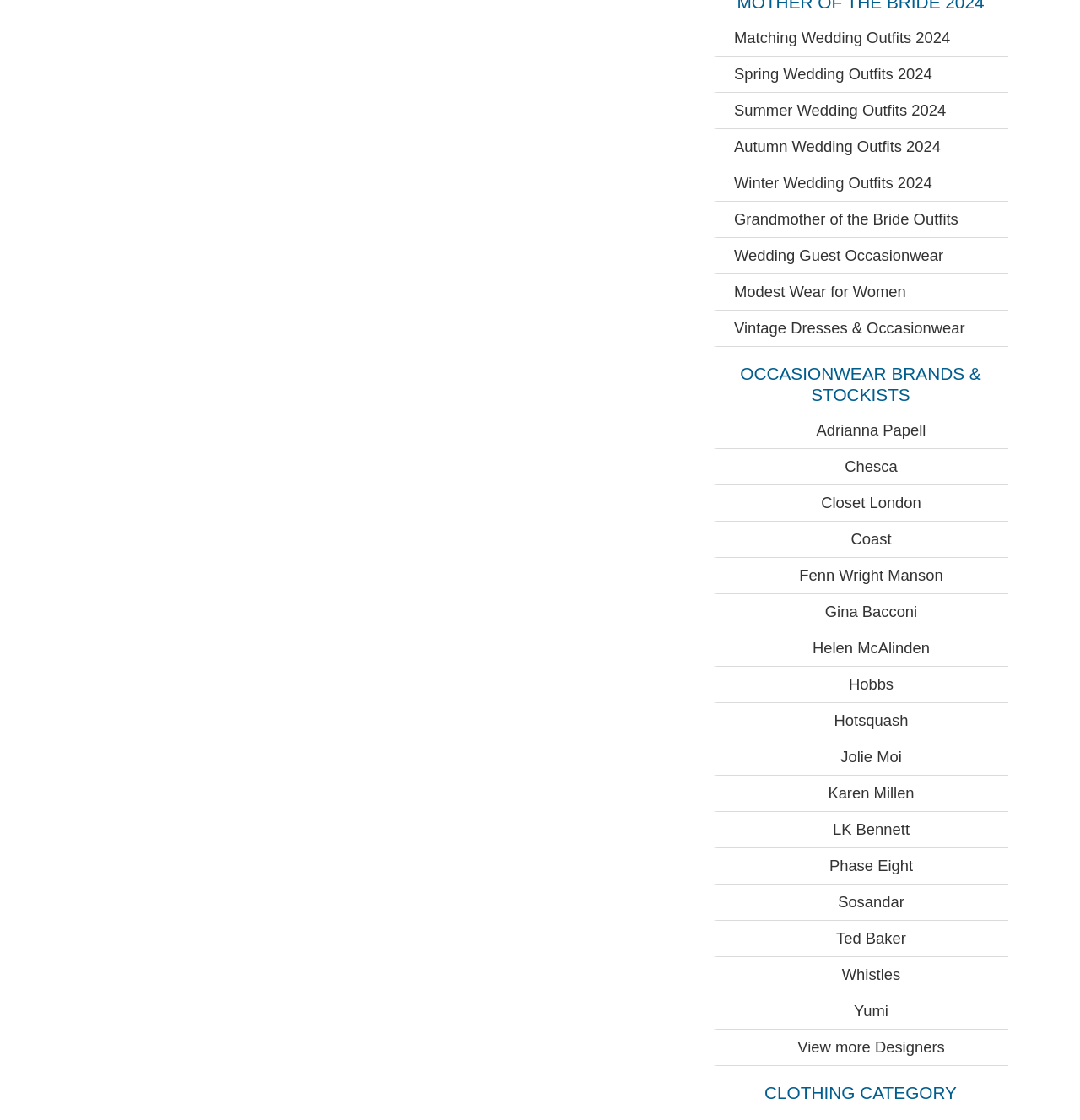How many designers are listed under OCCASIONWEAR BRANDS & STOCKISTS?
Answer with a single word or short phrase according to what you see in the image.

20